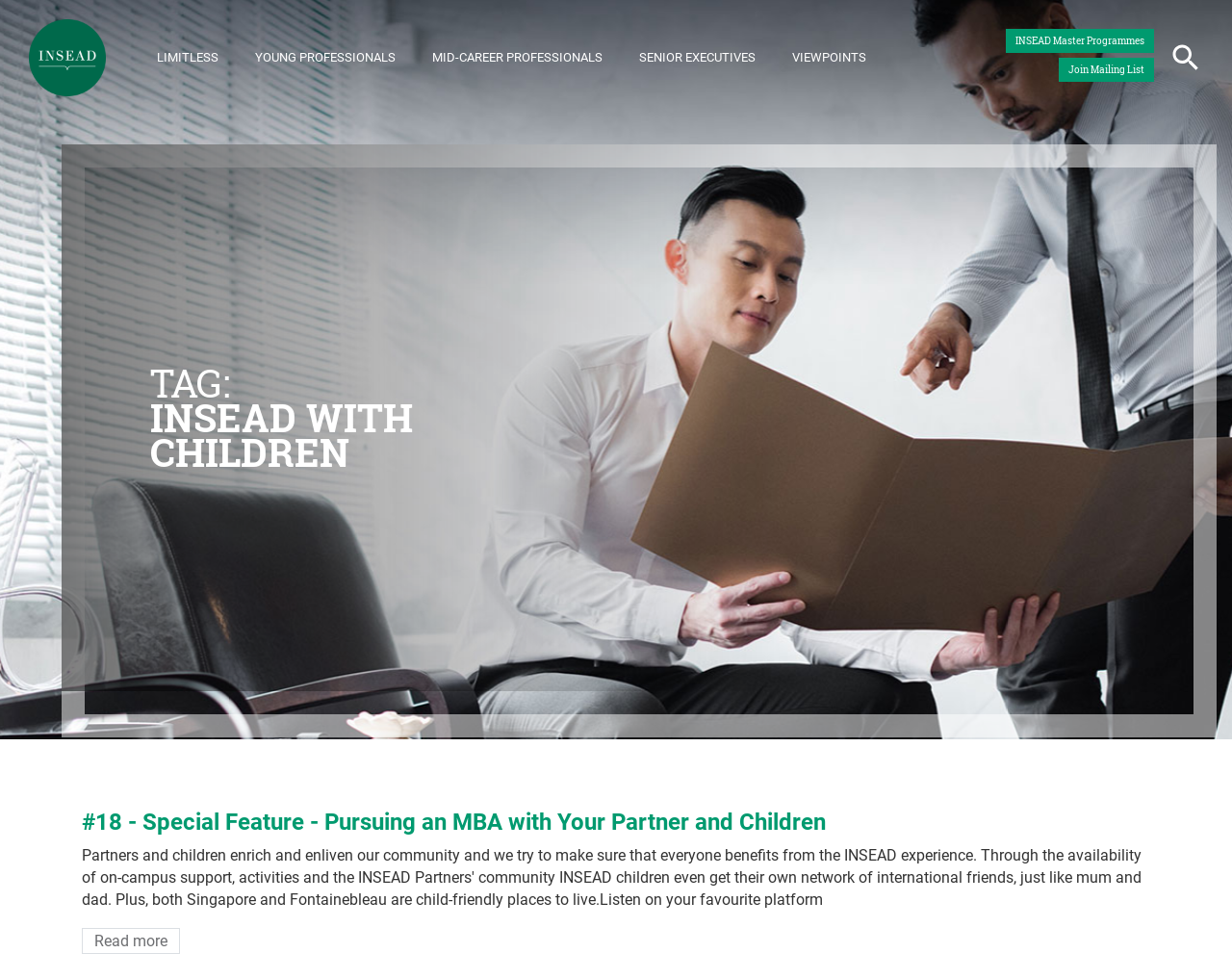What is the name of the institution?
Give a single word or phrase answer based on the content of the image.

INSEAD